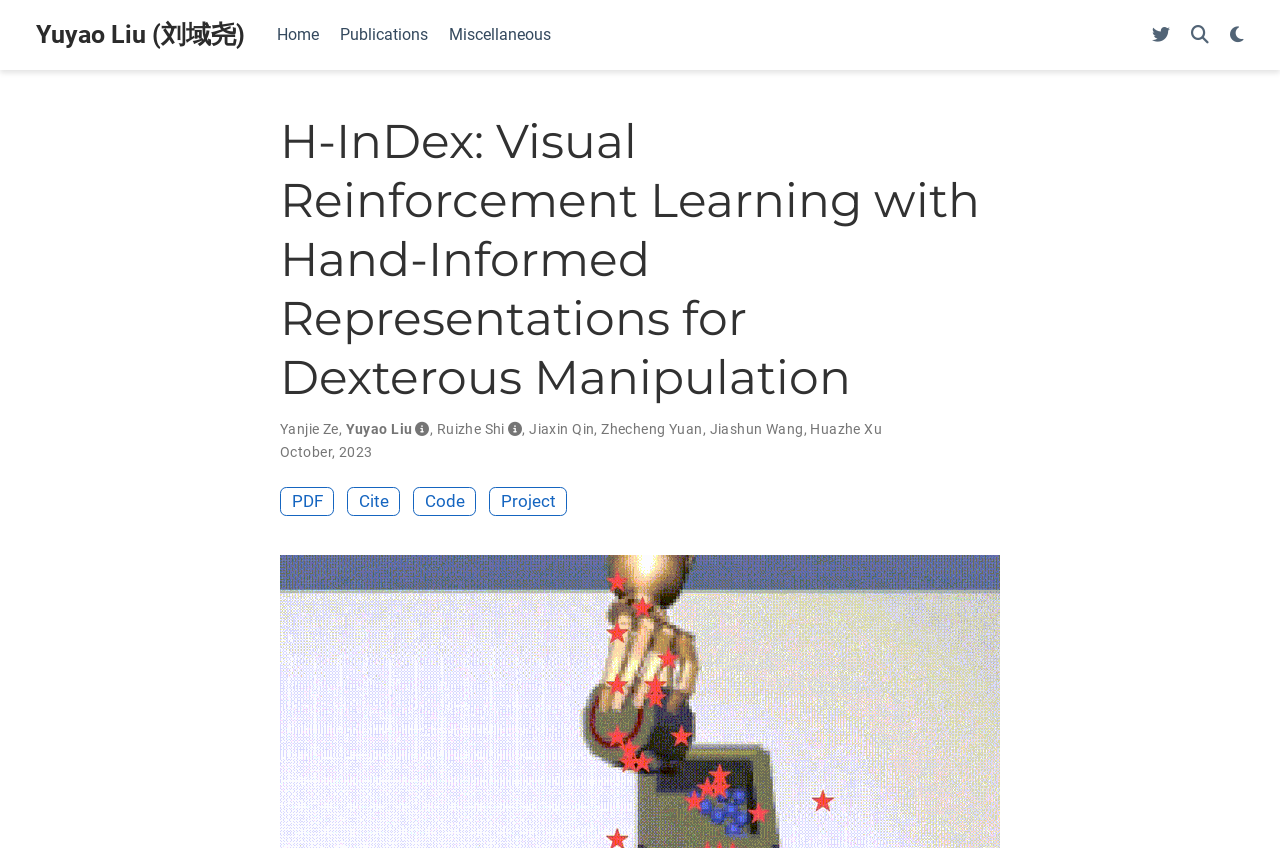Please determine the bounding box coordinates, formatted as (top-left x, top-left y, bottom-right x, bottom-right y), with all values as floating point numbers between 0 and 1. Identify the bounding box of the region described as: EVENTS AND PRESENTATIONS

None